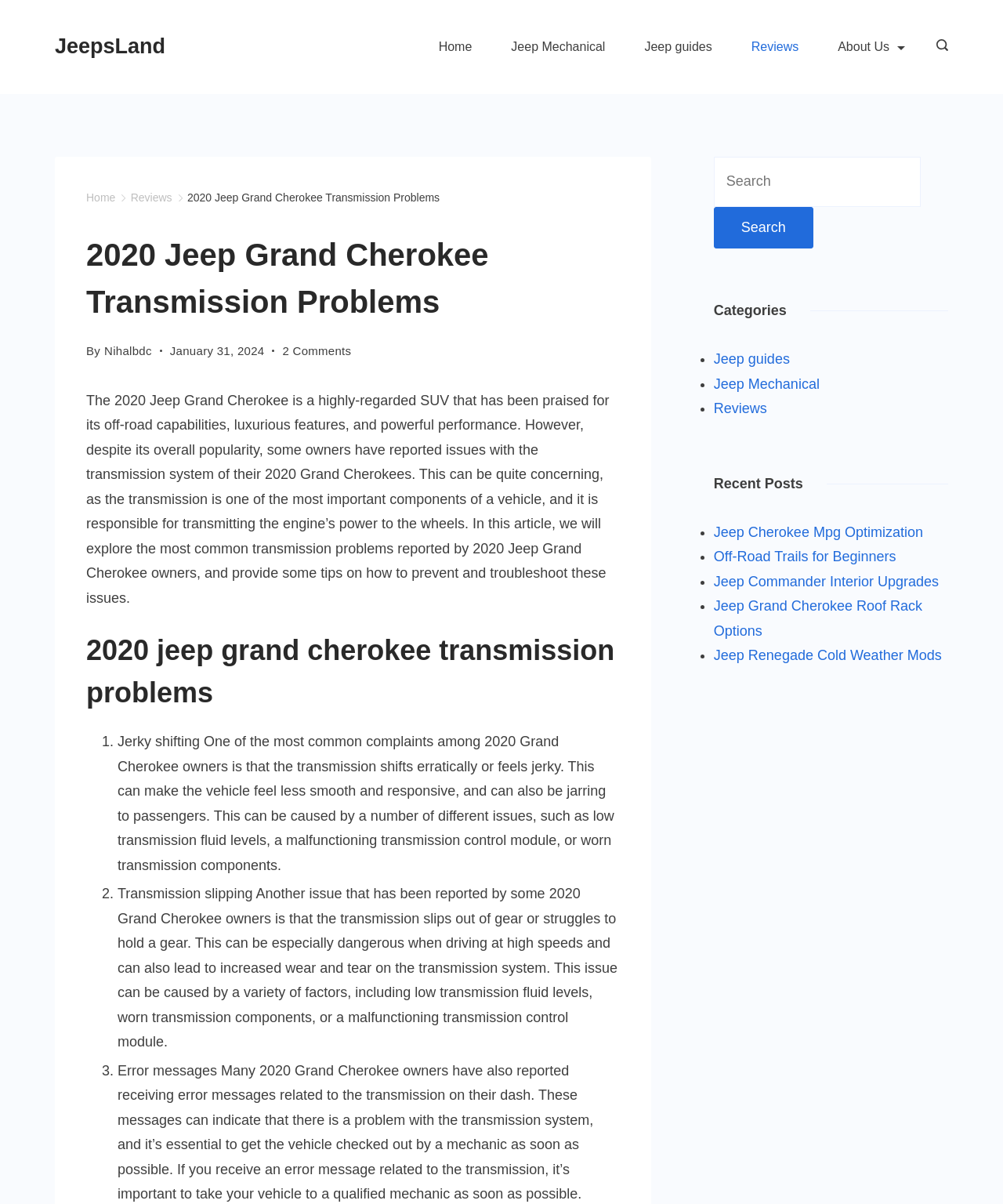Find the bounding box coordinates for the UI element that matches this description: "Off-Road Trails for Beginners".

[0.712, 0.456, 0.893, 0.469]